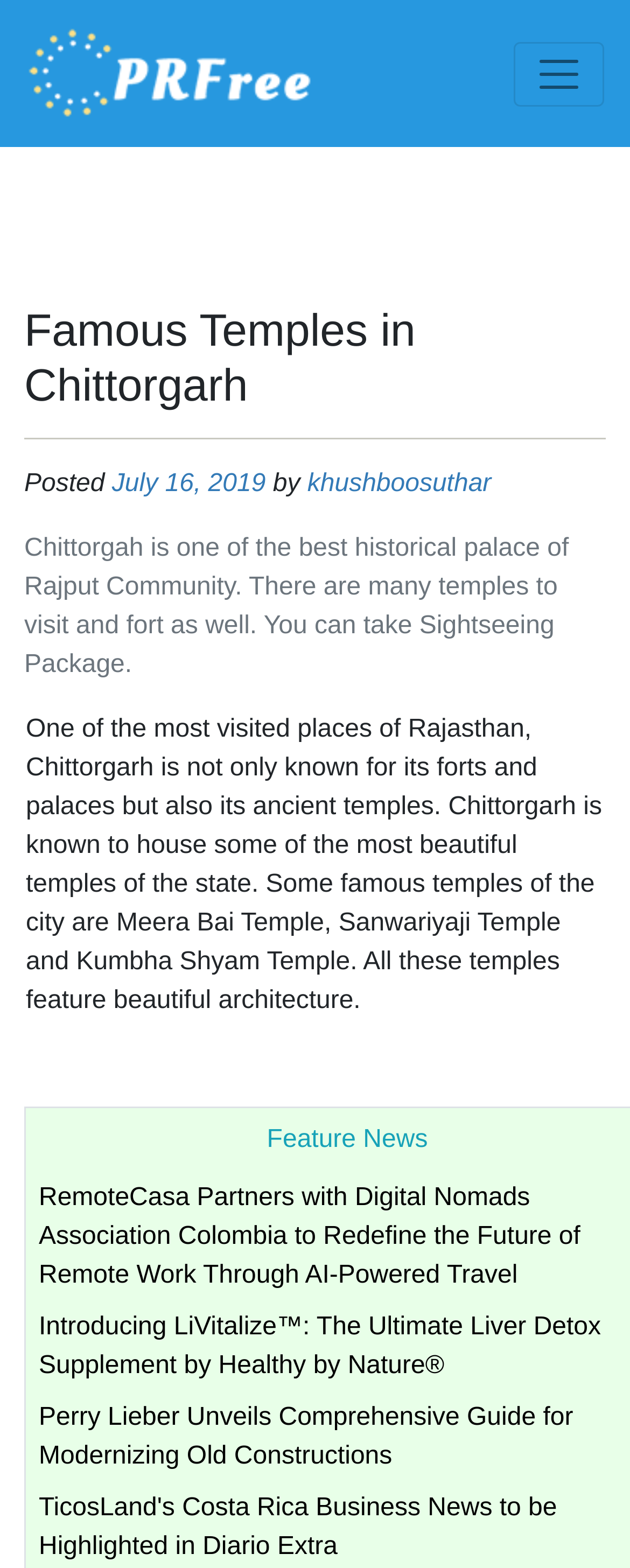Utilize the details in the image to give a detailed response to the question: How many types of news are mentioned on the webpage?

The webpage mentions 'Feature News' as a category of news, and lists several news articles under this category, suggesting that it is a type of news that is featured on the webpage.